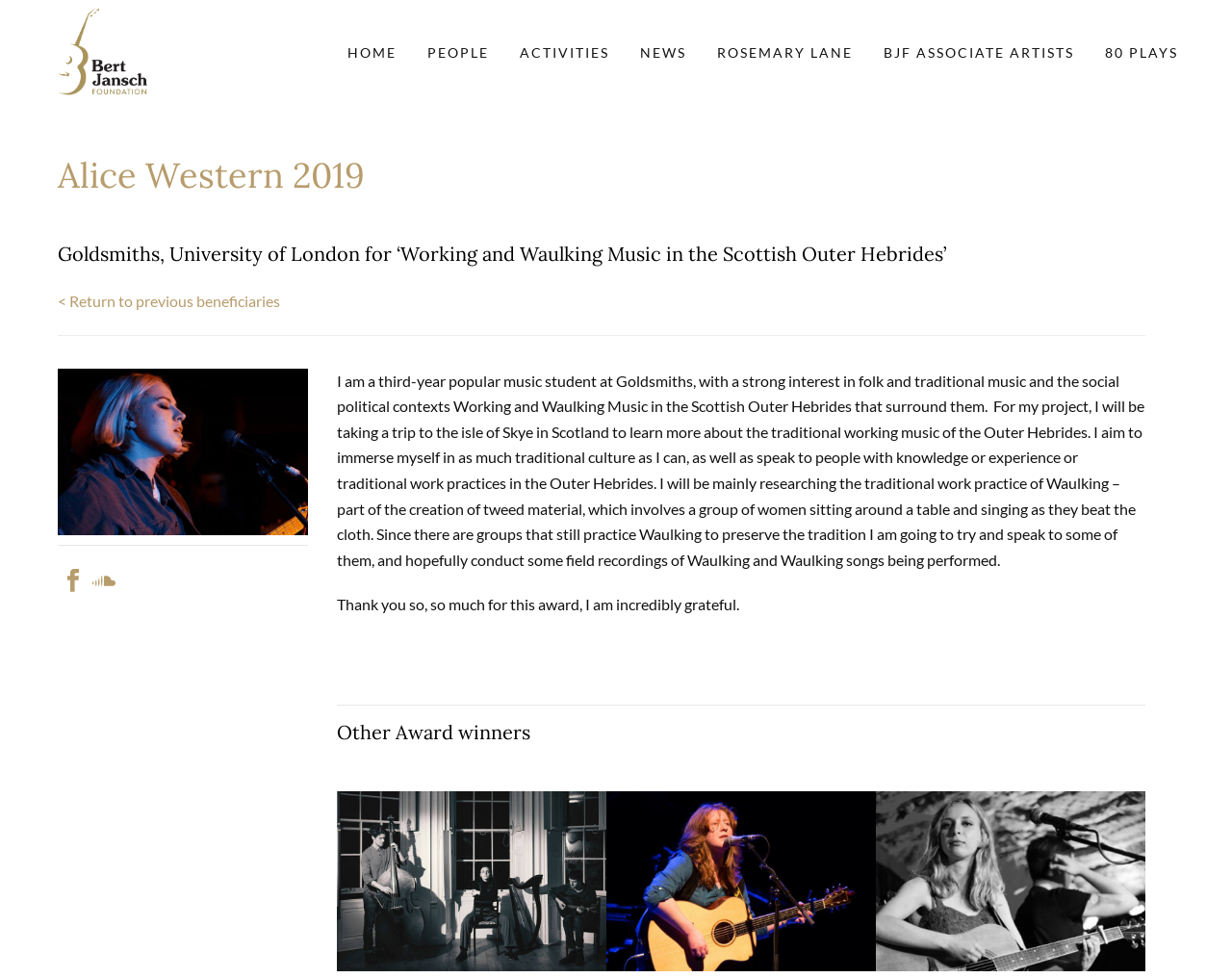Find the primary header on the webpage and provide its text.

Alice Western 2019